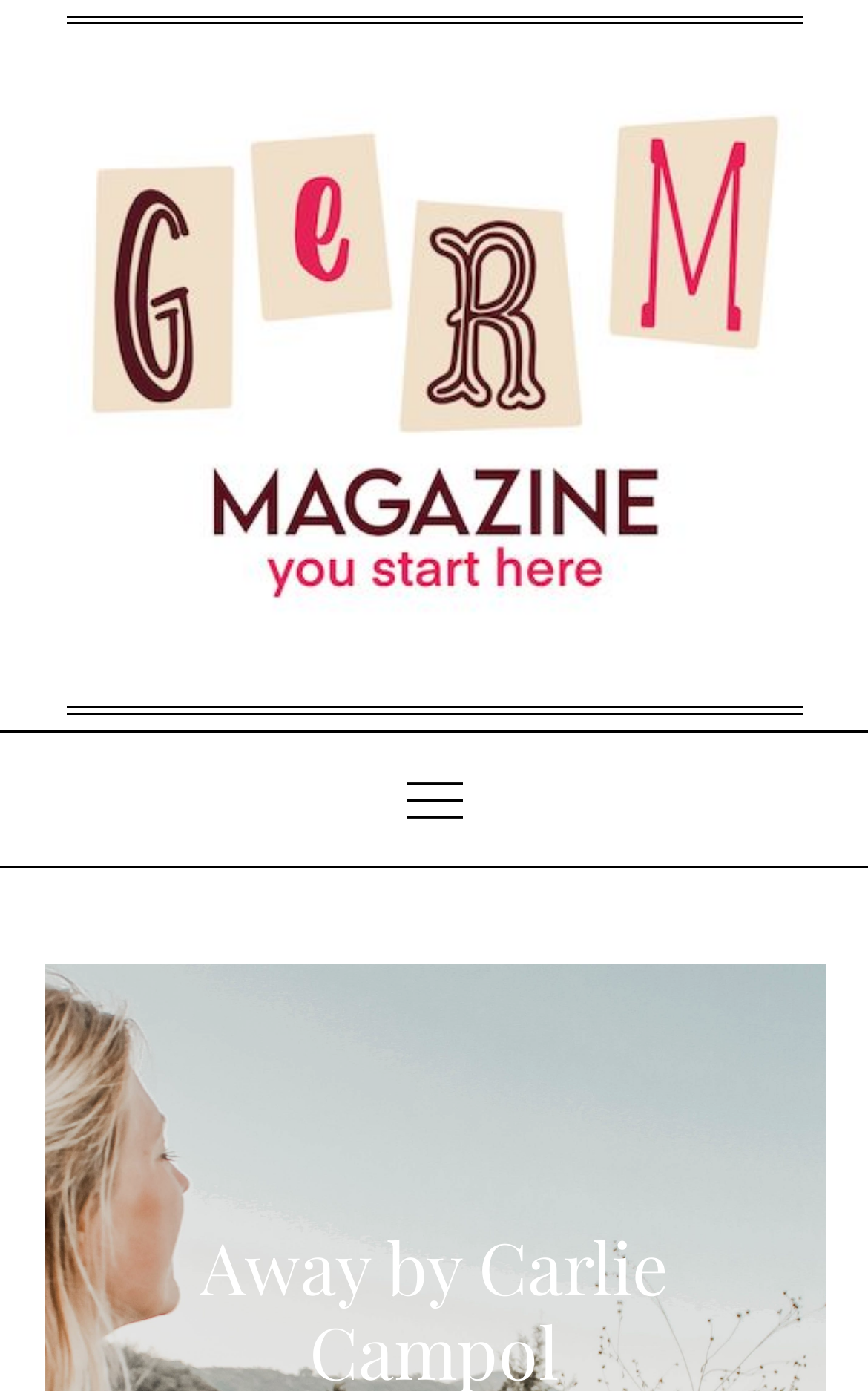Bounding box coordinates should be provided in the format (top-left x, top-left y, bottom-right x, bottom-right y) with all values between 0 and 1. Identify the bounding box for this UI element: Menu

[0.418, 0.526, 0.582, 0.622]